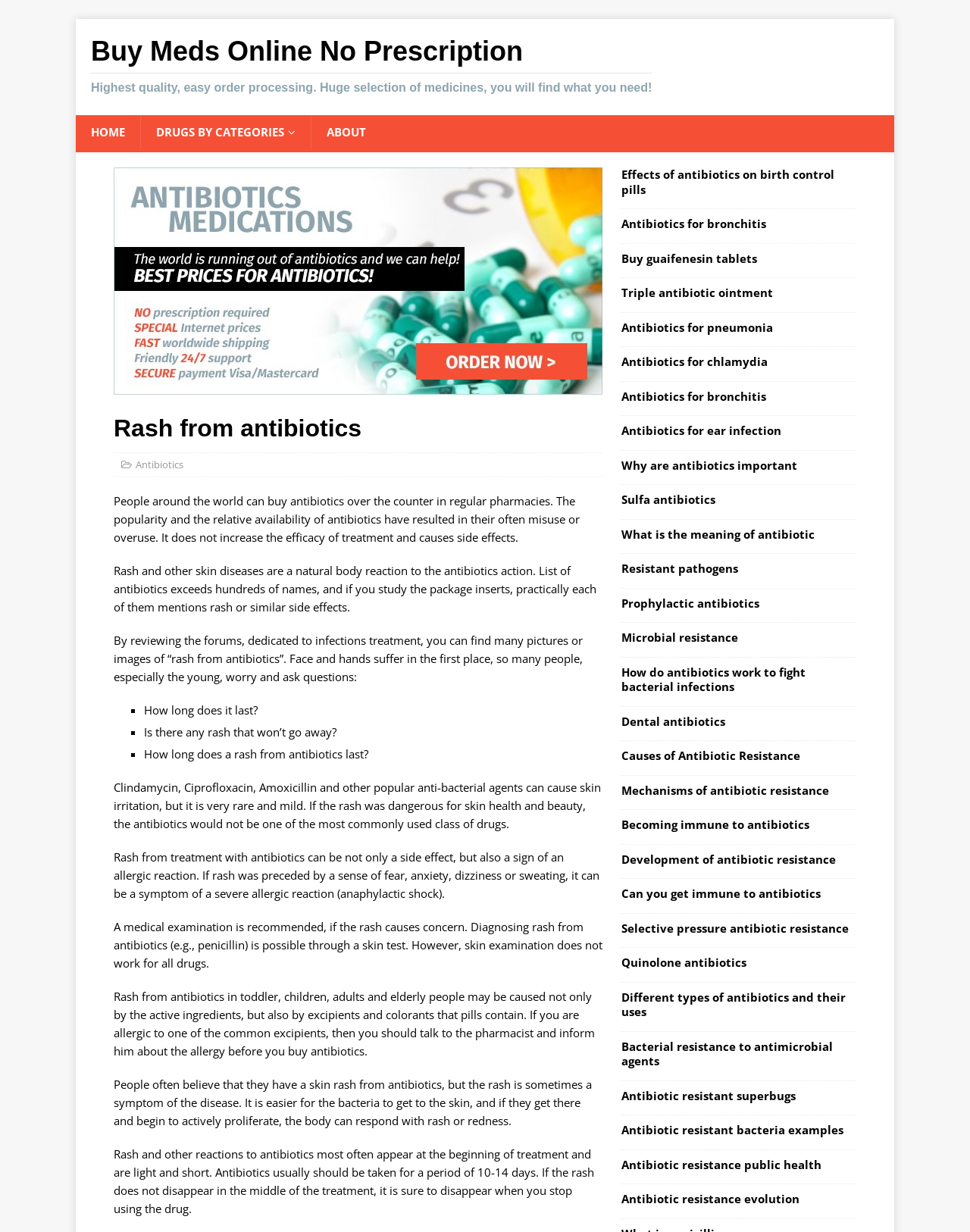What is the possible cause of rash from antibiotics?
Using the information presented in the image, please offer a detailed response to the question.

According to the text, rash from antibiotics can be not only a side effect but also a sign of an allergic reaction, which is mentioned in the section 'Rash from treatment with antibiotics can be not only a side effect, but also a sign of an allergic reaction'.